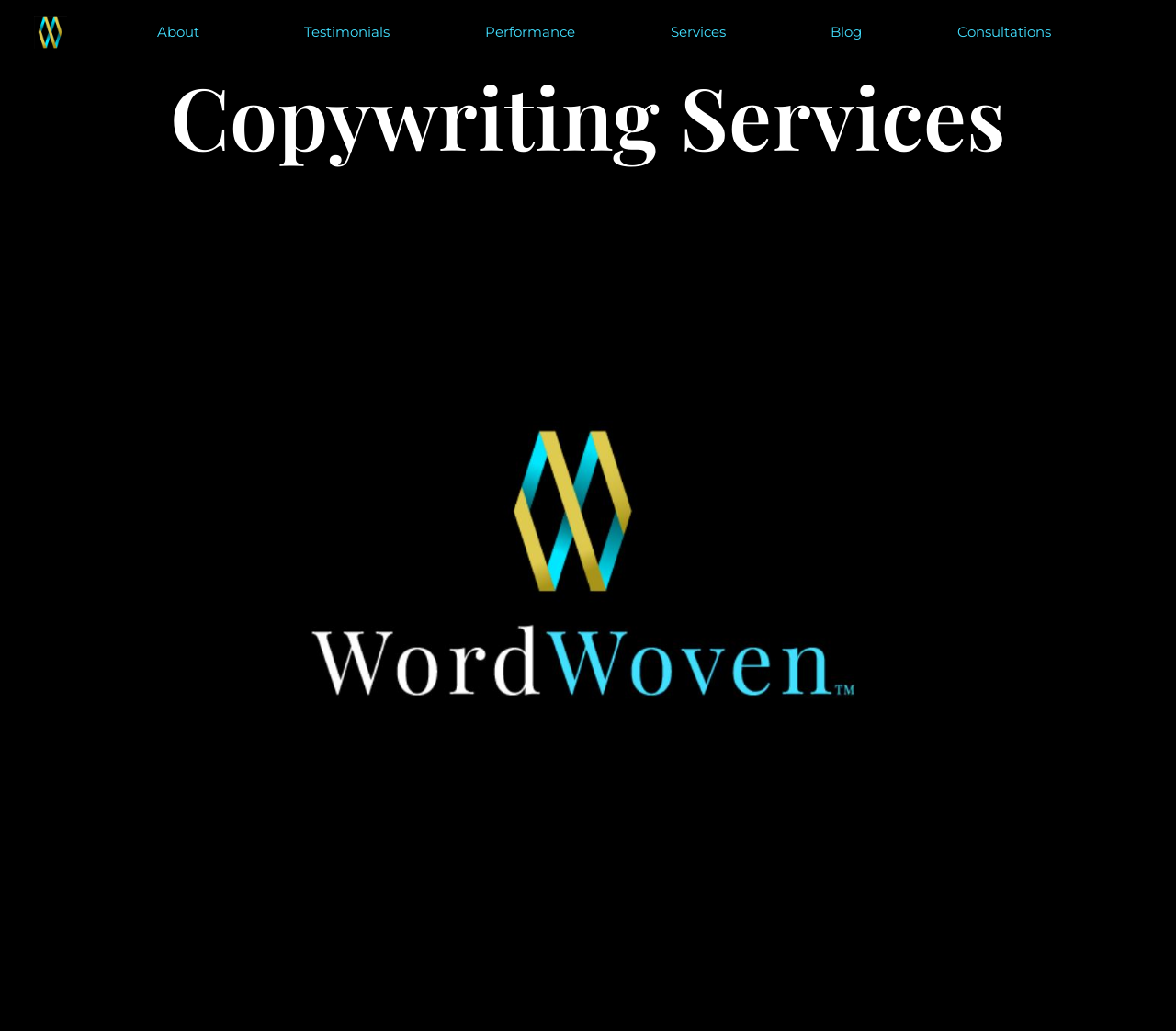What is the purpose of the 'Consultations' link?
Please provide a single word or phrase as your answer based on the image.

Book a free consultation